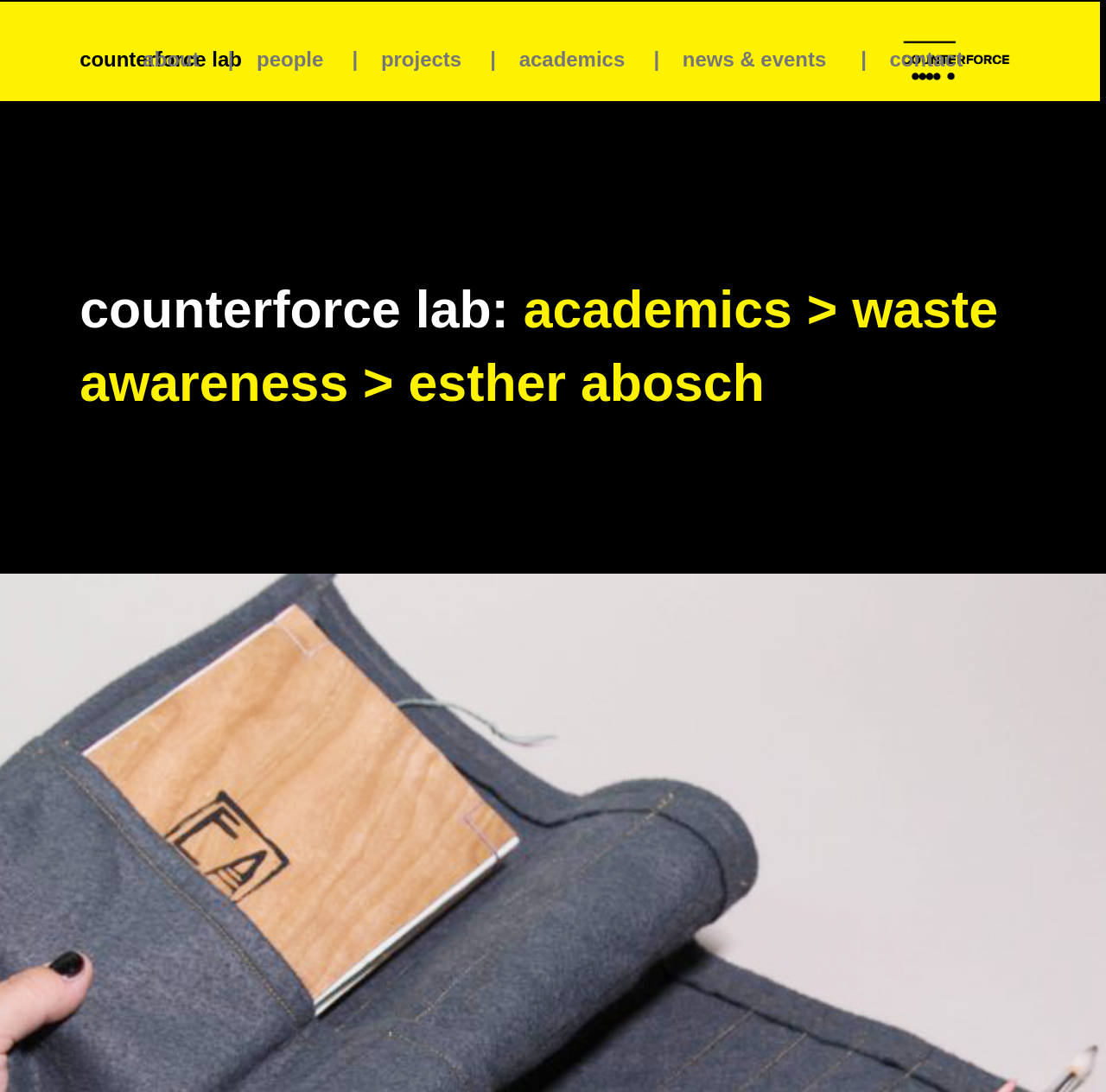What is the first academic link?
Look at the image and answer with only one word or phrase.

academics